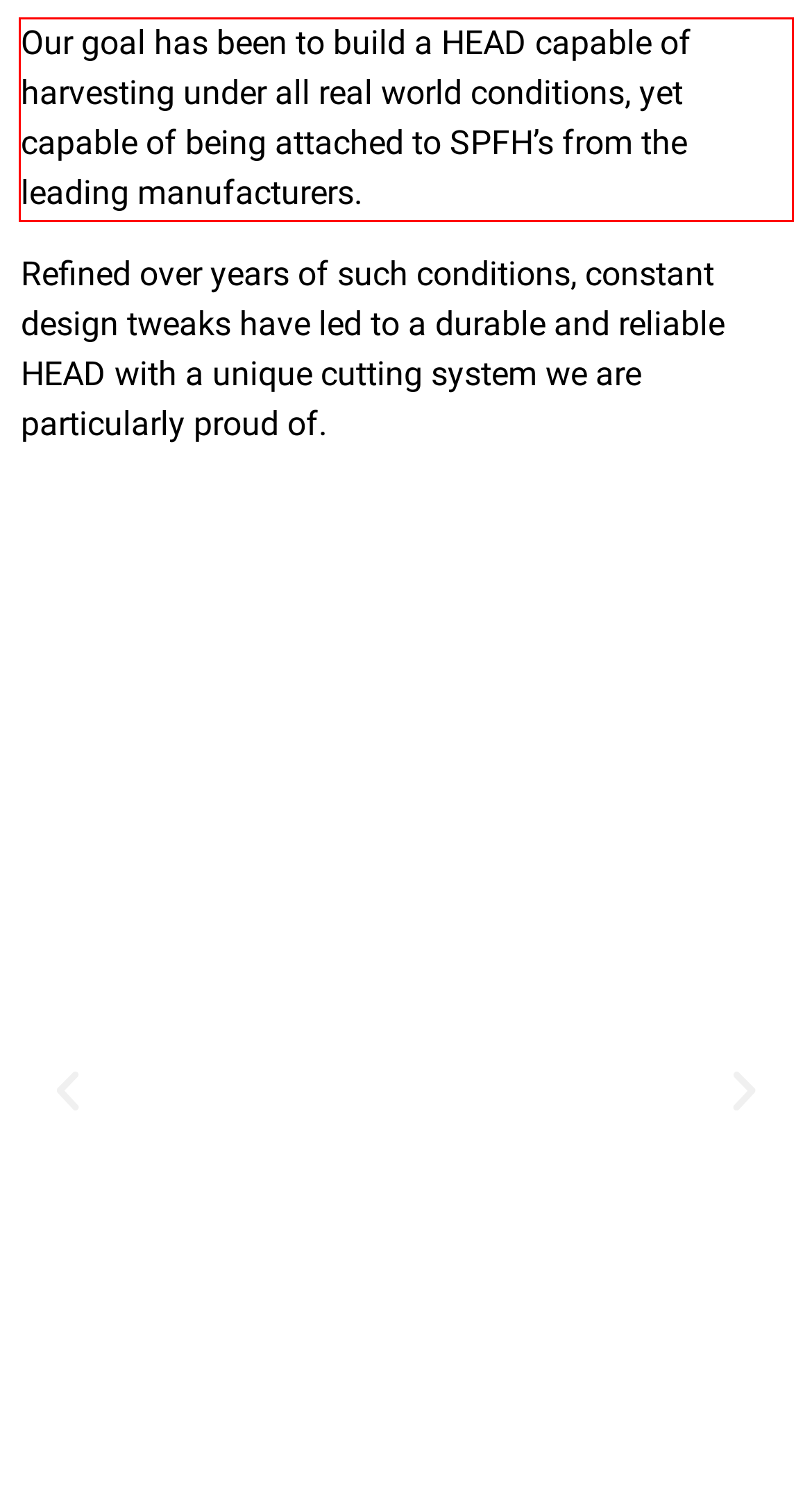Your task is to recognize and extract the text content from the UI element enclosed in the red bounding box on the webpage screenshot.

Our goal has been to build a HEAD capable of harvesting under all real world conditions, yet capable of being attached to SPFH’s from the leading manufacturers.